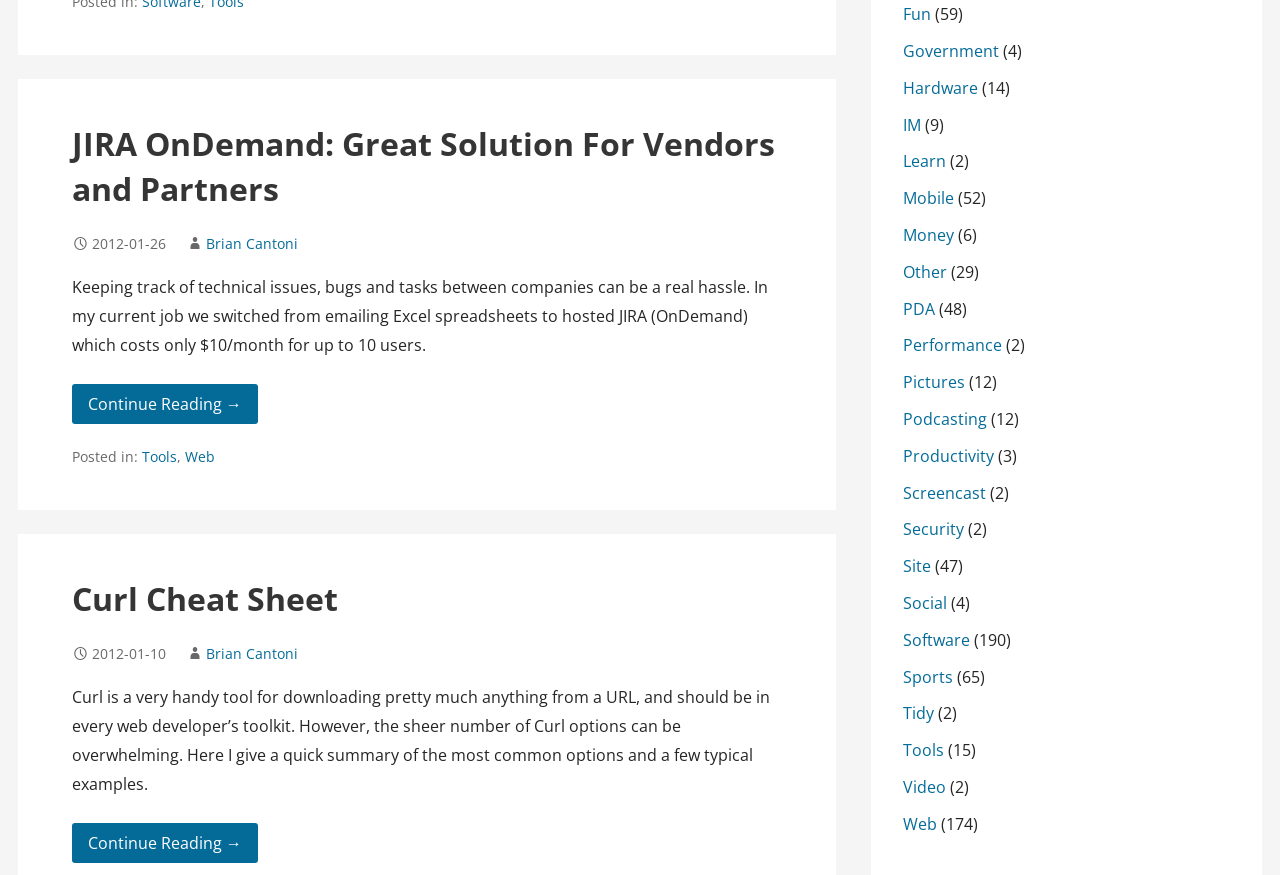What is the date of the first article? Based on the image, give a response in one word or a short phrase.

2012-01-26